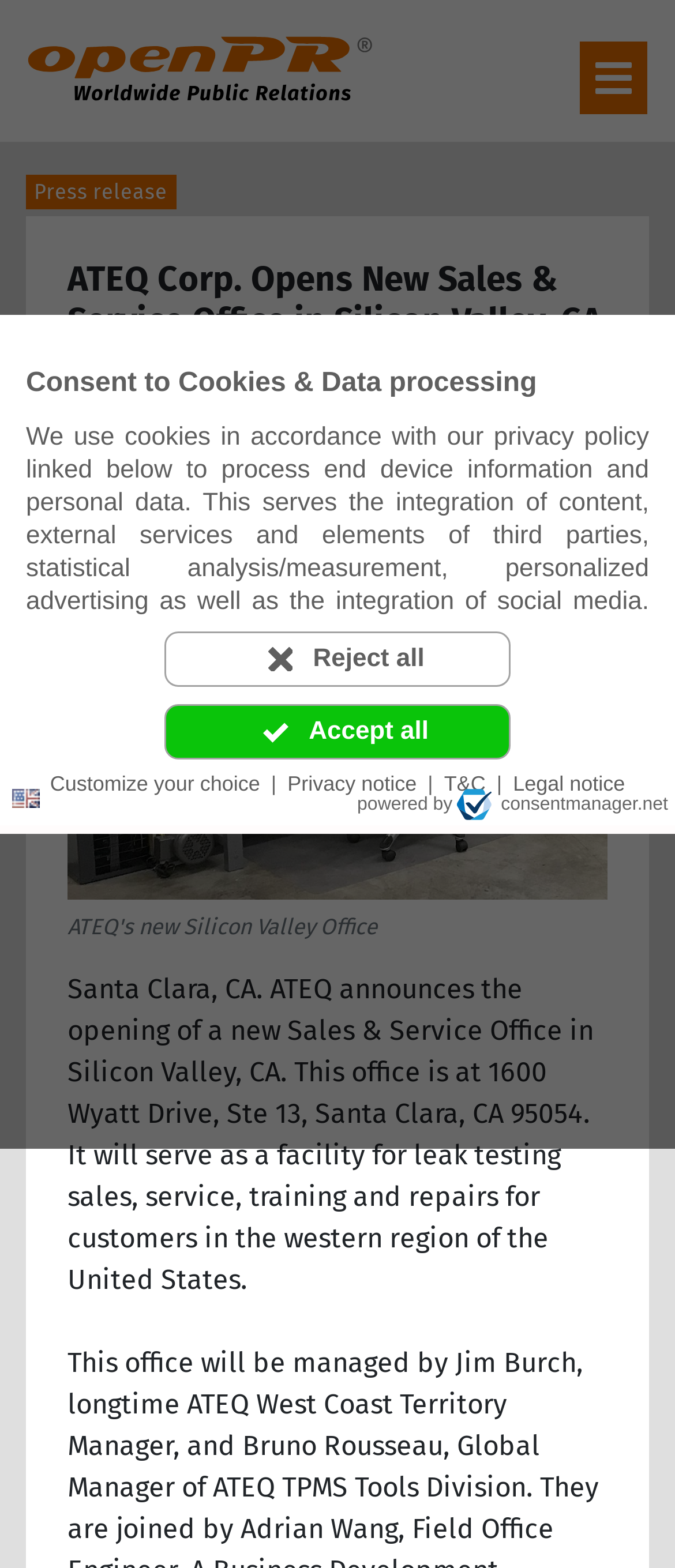What region will the new office serve?
Please analyze the image and answer the question with as much detail as possible.

I inferred this by reading the press release content, which states that the new office will serve as a facility for leak testing sales, service, training, and repairs for customers in the western region of the United States.